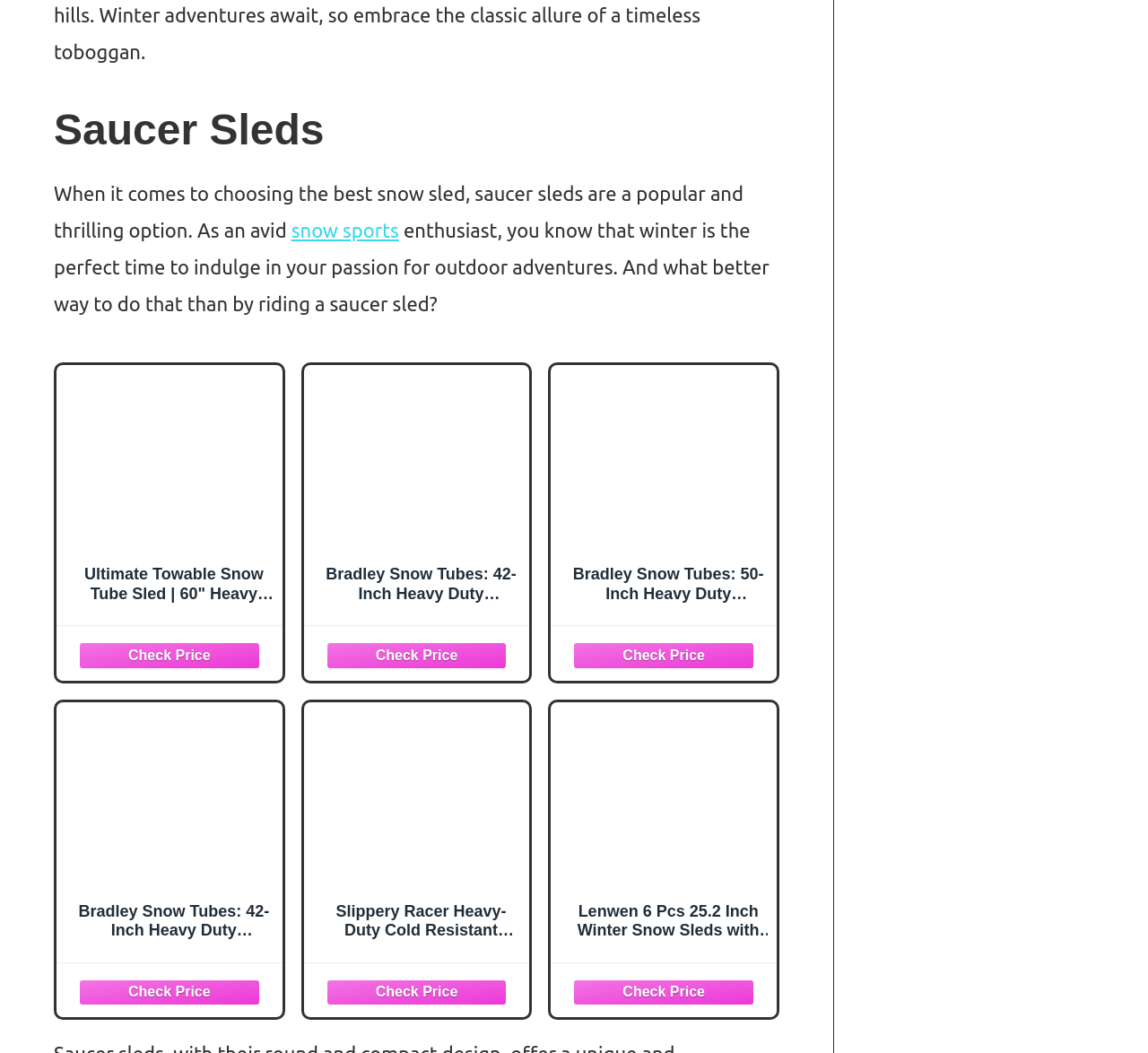Kindly determine the bounding box coordinates of the area that needs to be clicked to fulfill this instruction: "Learn more about snow sports".

[0.254, 0.208, 0.348, 0.229]